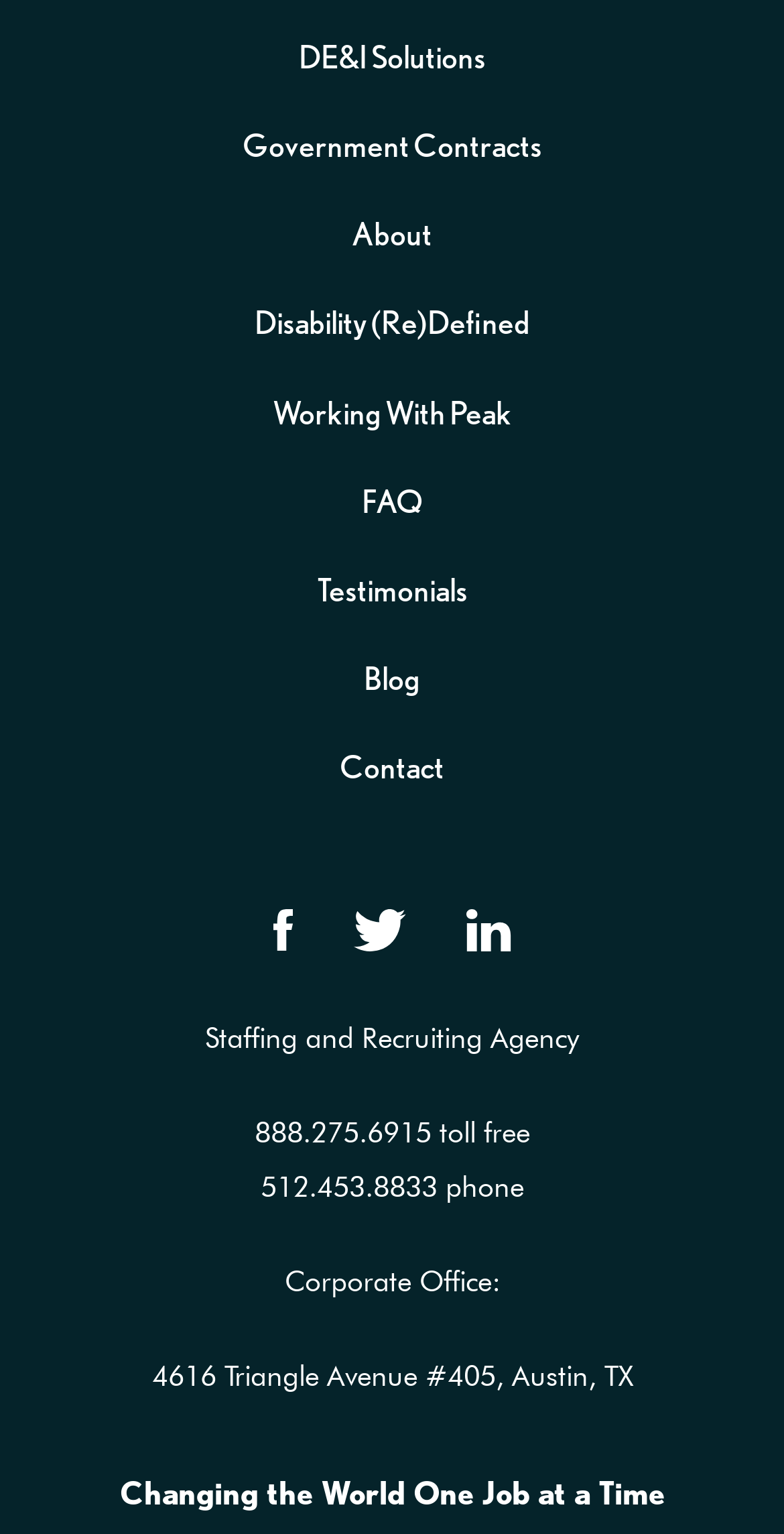Determine the bounding box coordinates of the area to click in order to meet this instruction: "Visit the About page".

[0.449, 0.14, 0.551, 0.166]